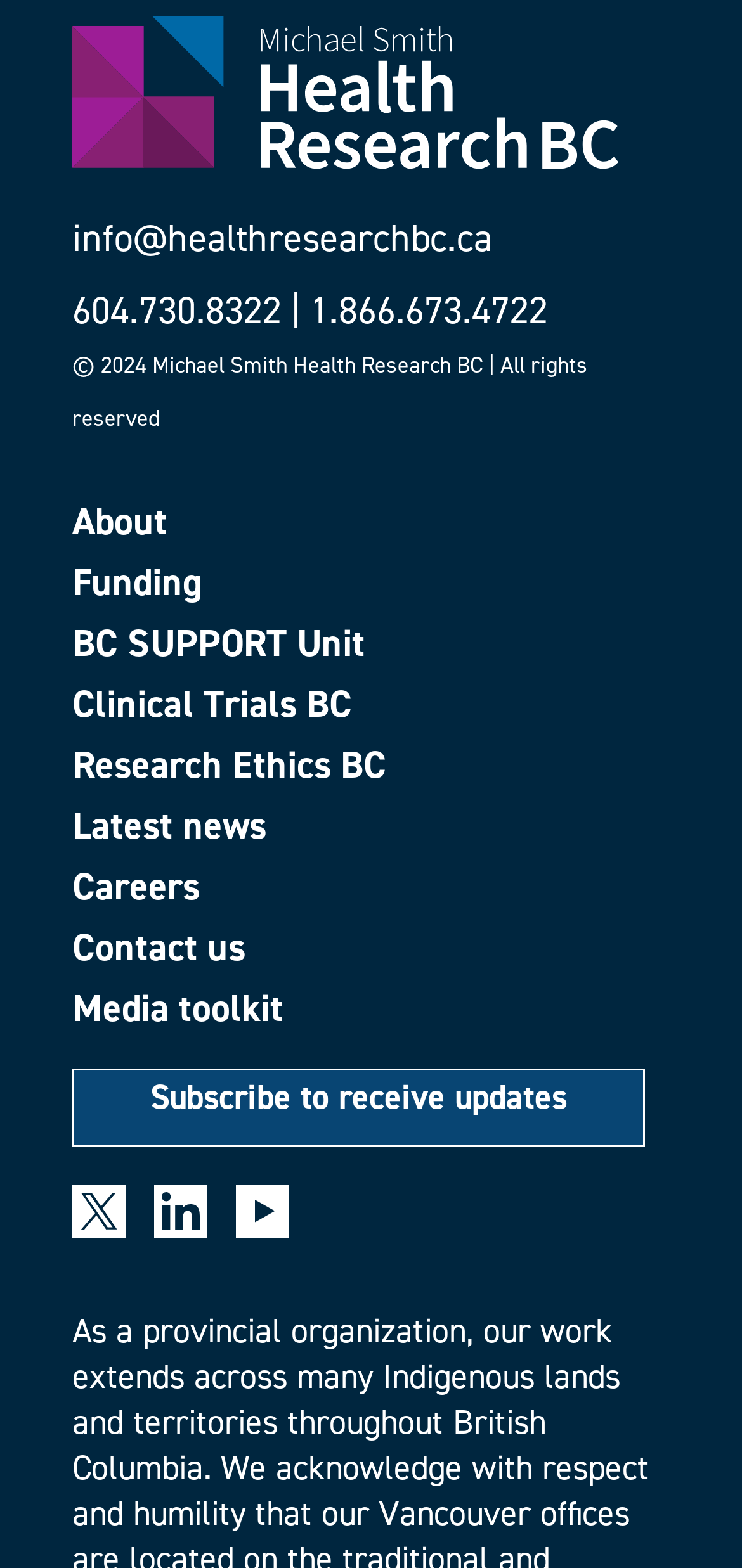Please answer the following question using a single word or phrase: 
How many phone numbers are listed on the webpage?

2